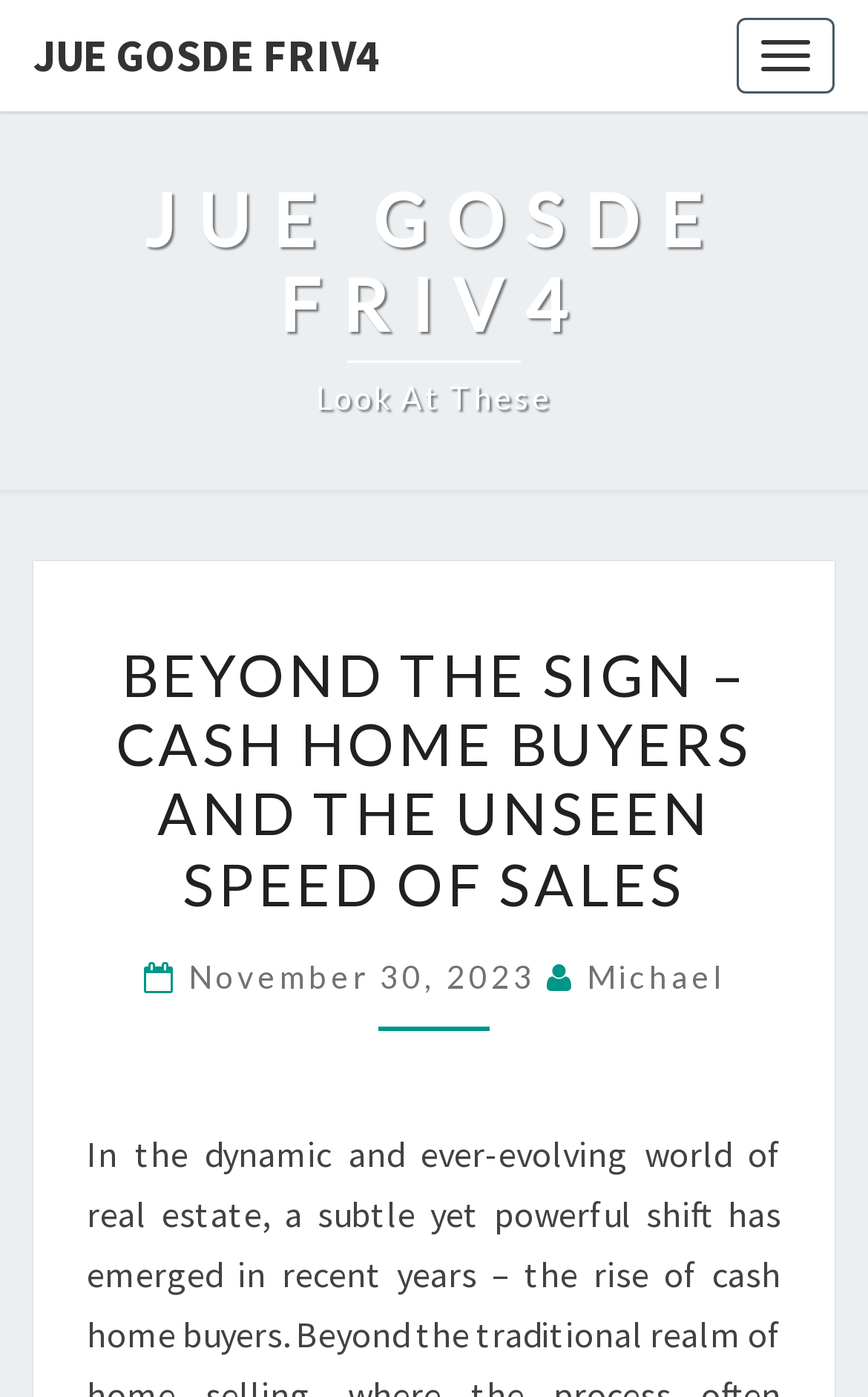Determine the bounding box of the UI component based on this description: "Michael". The bounding box coordinates should be four float values between 0 and 1, i.e., [left, top, right, bottom].

[0.676, 0.685, 0.835, 0.712]